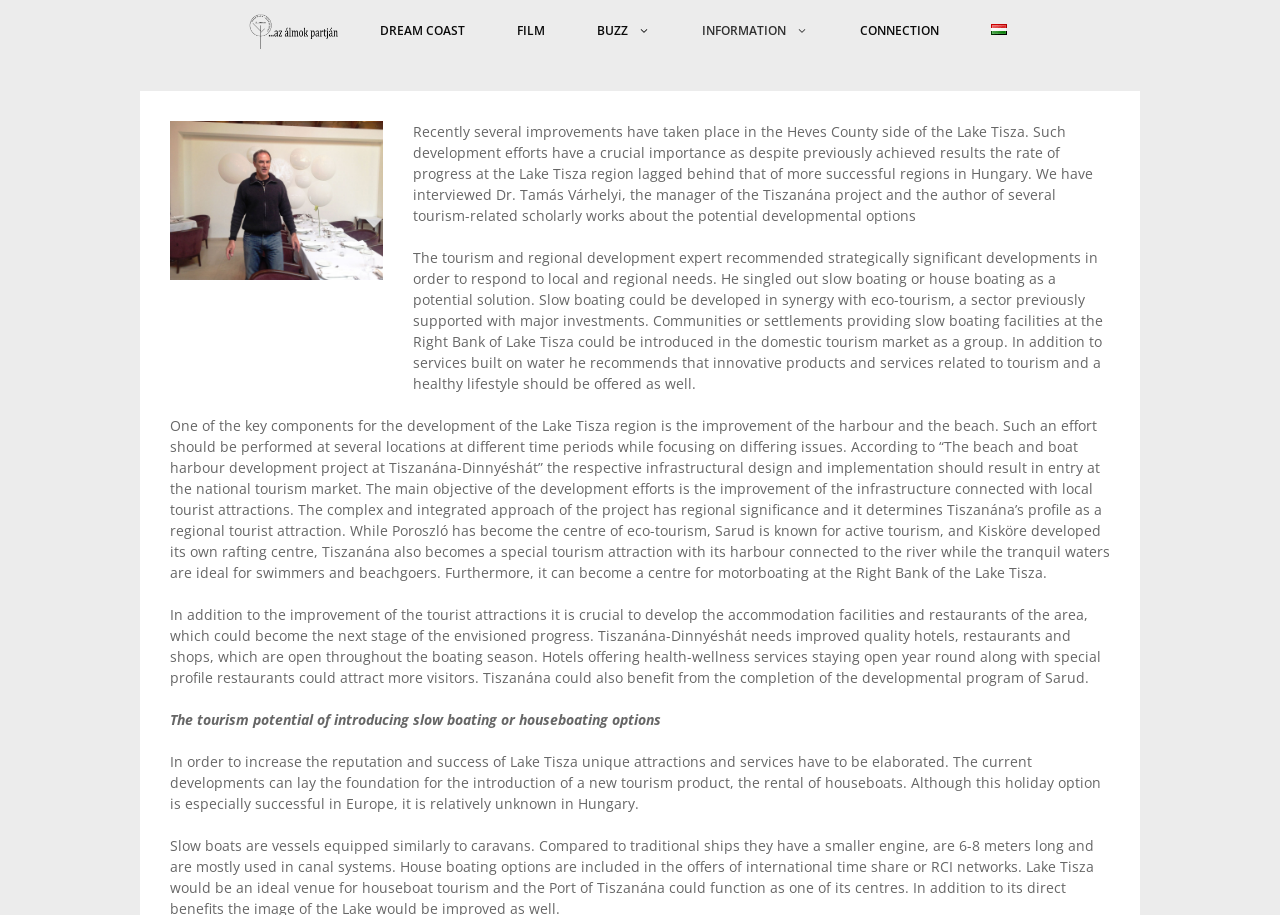Please reply with a single word or brief phrase to the question: 
Who is the expert interviewed in the article?

Dr. Tamás Várhelyi